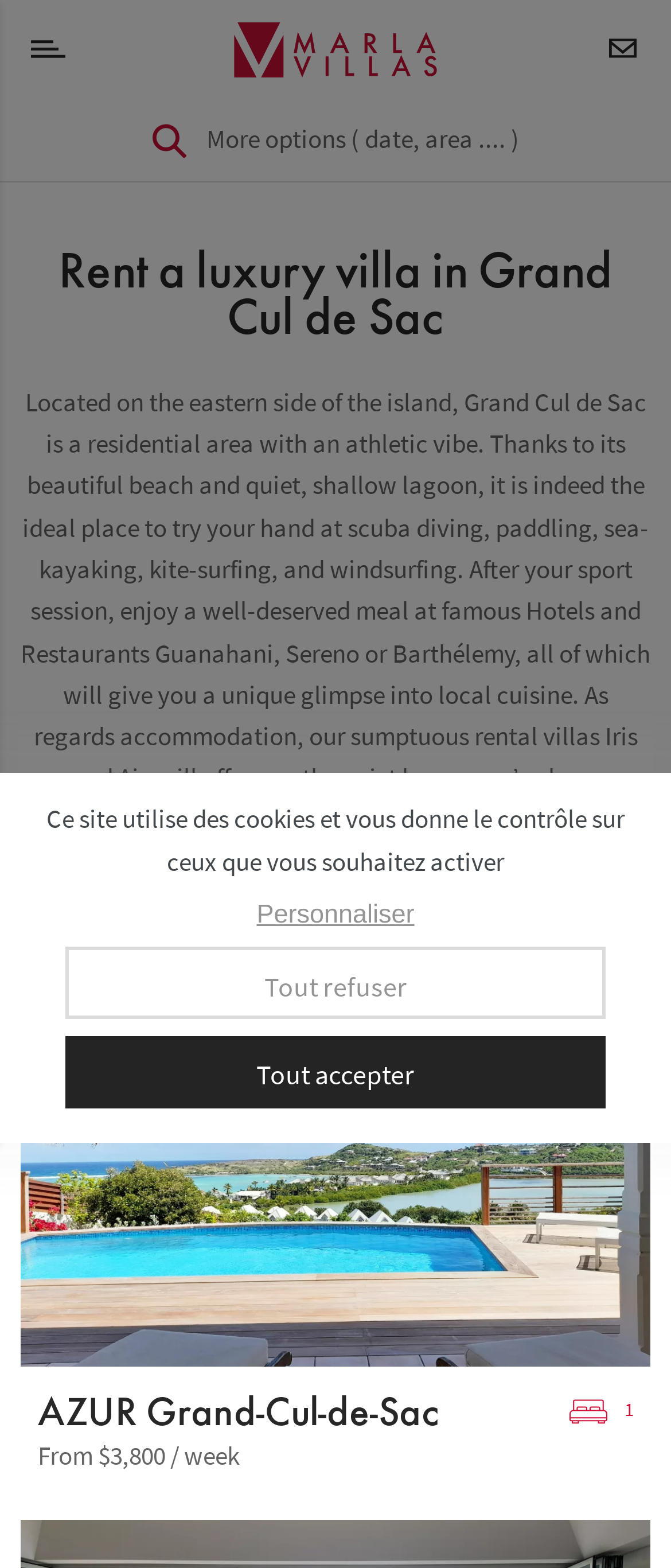Please answer the following question using a single word or phrase: 
How many villas are mentioned on the webpage?

At least 2